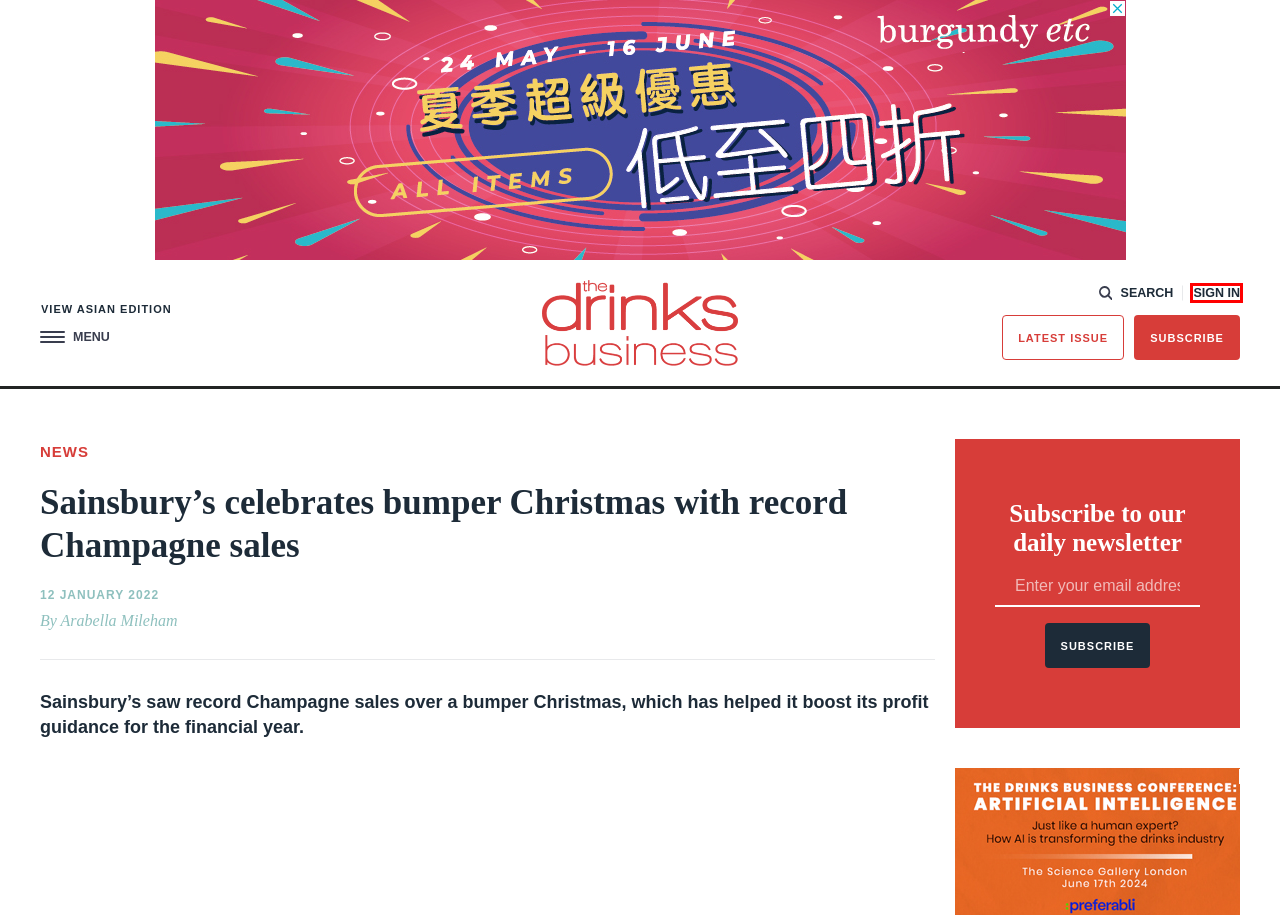Given a screenshot of a webpage with a red bounding box around a UI element, please identify the most appropriate webpage description that matches the new webpage after you click on the element. Here are the candidates:
A. sparkling wine Archives - The Drinks Business
B. Asia - The Drinks Business
C. Login - The Drinks Business
D. The Drinks Business - Wine, Spirits and Beer Industry News & Trade Analysis
E. Drinks Industry Events - The Drinks Business
F. Fine wine auction prices 'calmed' last year following market correction
G. Retail Archives - The Drinks Business
H. In the Magazine - The Drinks Business

C